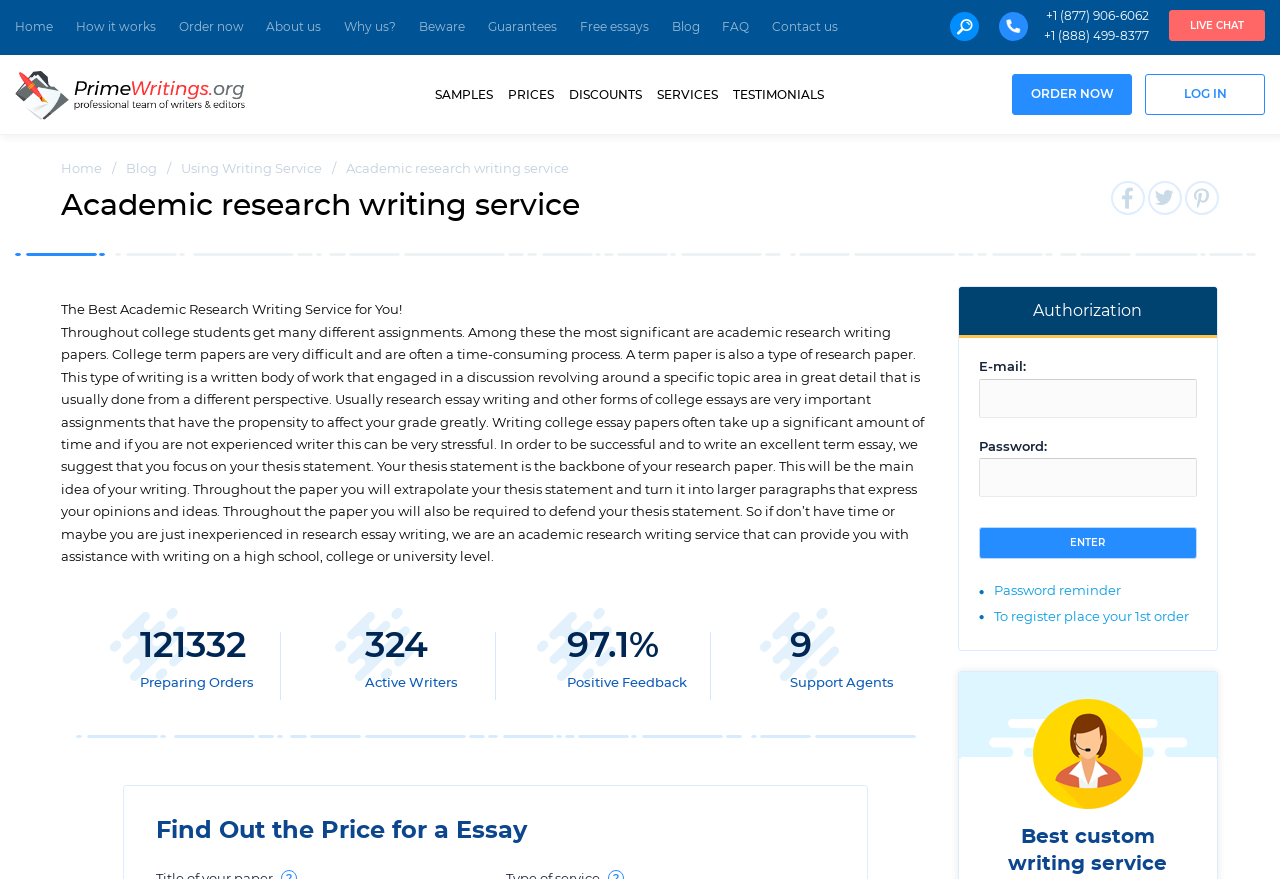How many active writers are there?
From the screenshot, provide a brief answer in one word or phrase.

324